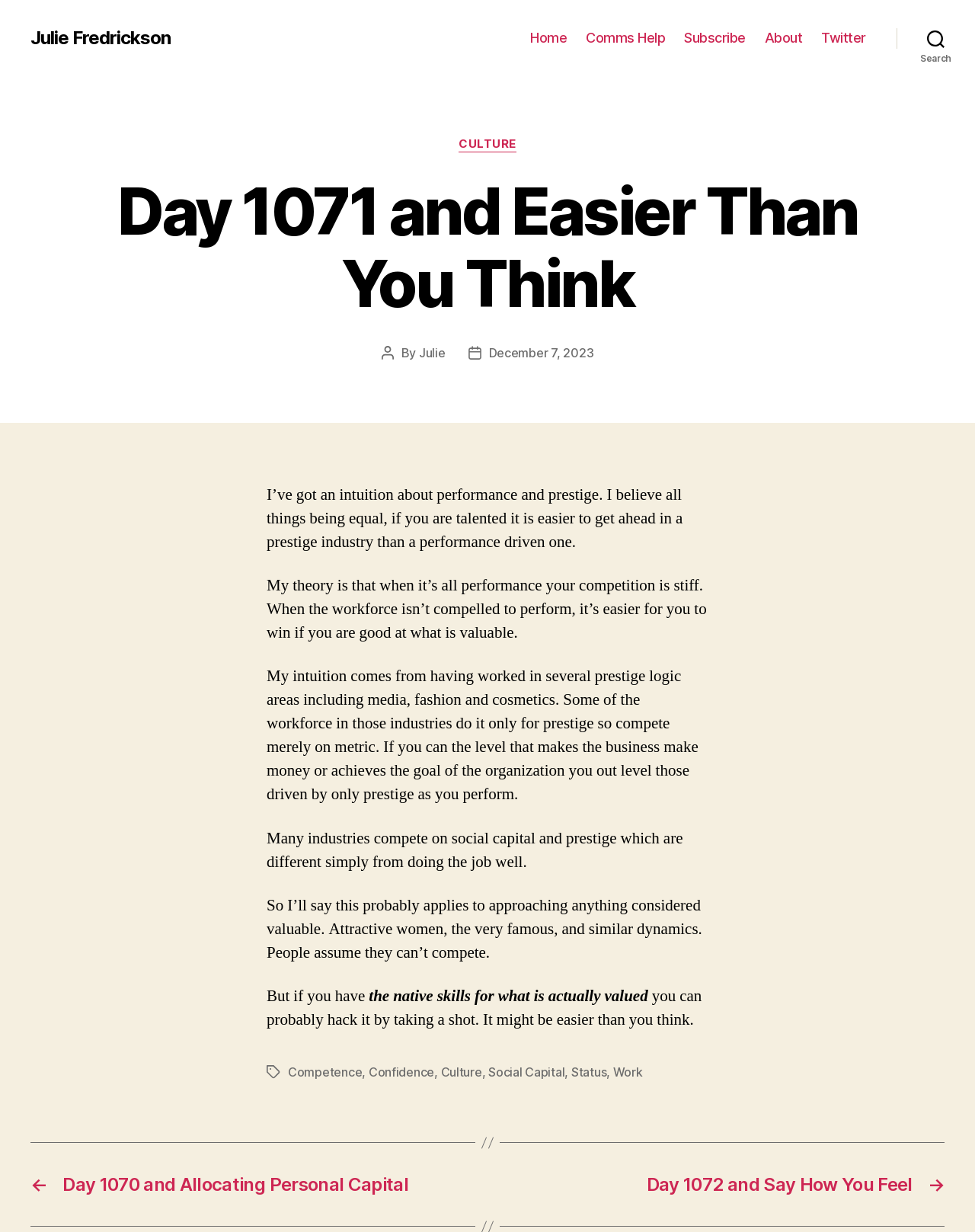Indicate the bounding box coordinates of the element that must be clicked to execute the instruction: "View the previous post 'Day 1070 and Allocating Personal Capital'". The coordinates should be given as four float numbers between 0 and 1, i.e., [left, top, right, bottom].

[0.031, 0.952, 0.484, 0.97]